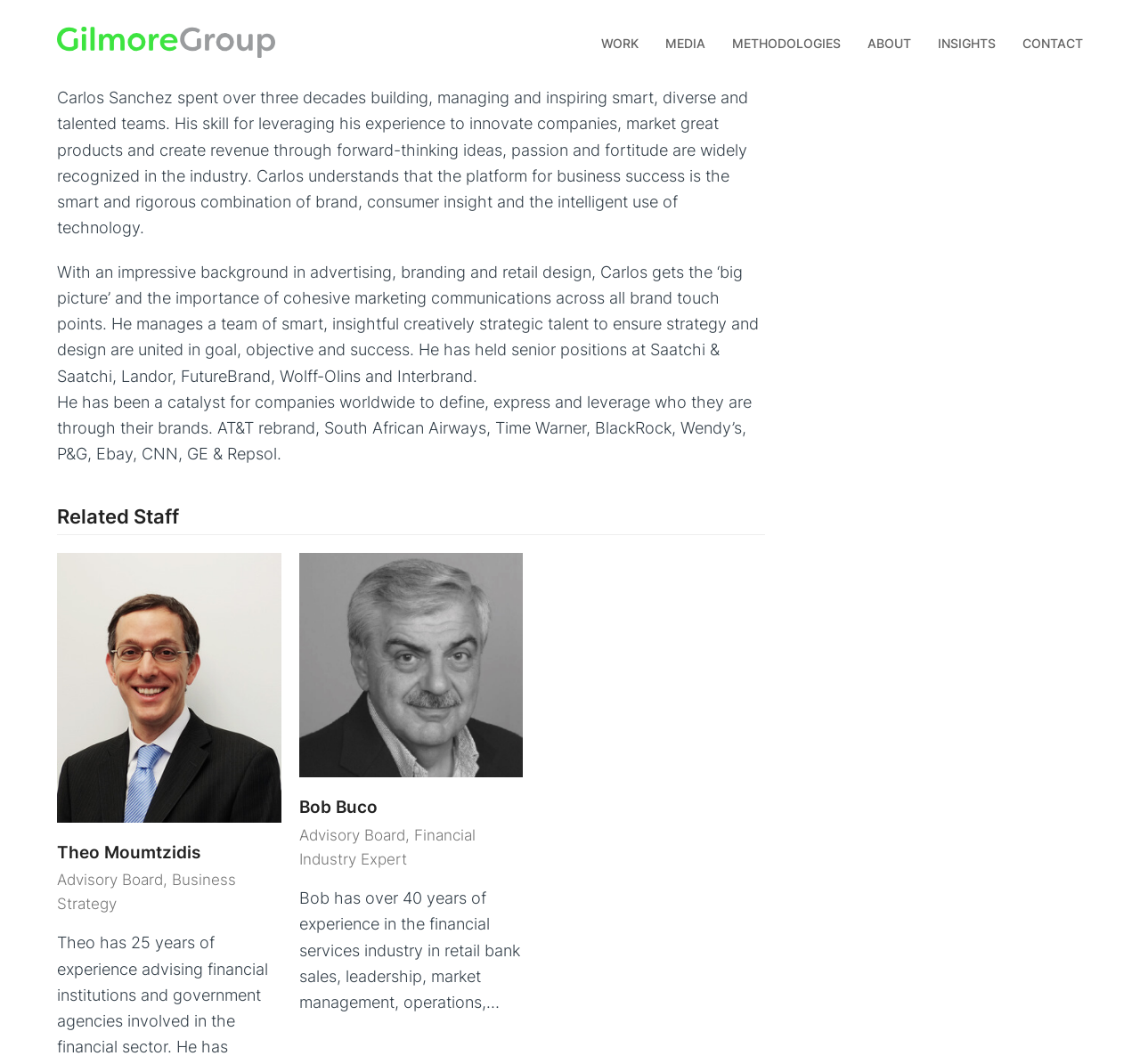Find the bounding box coordinates of the clickable area that will achieve the following instruction: "Navigate to the WORK page".

[0.516, 0.019, 0.572, 0.061]